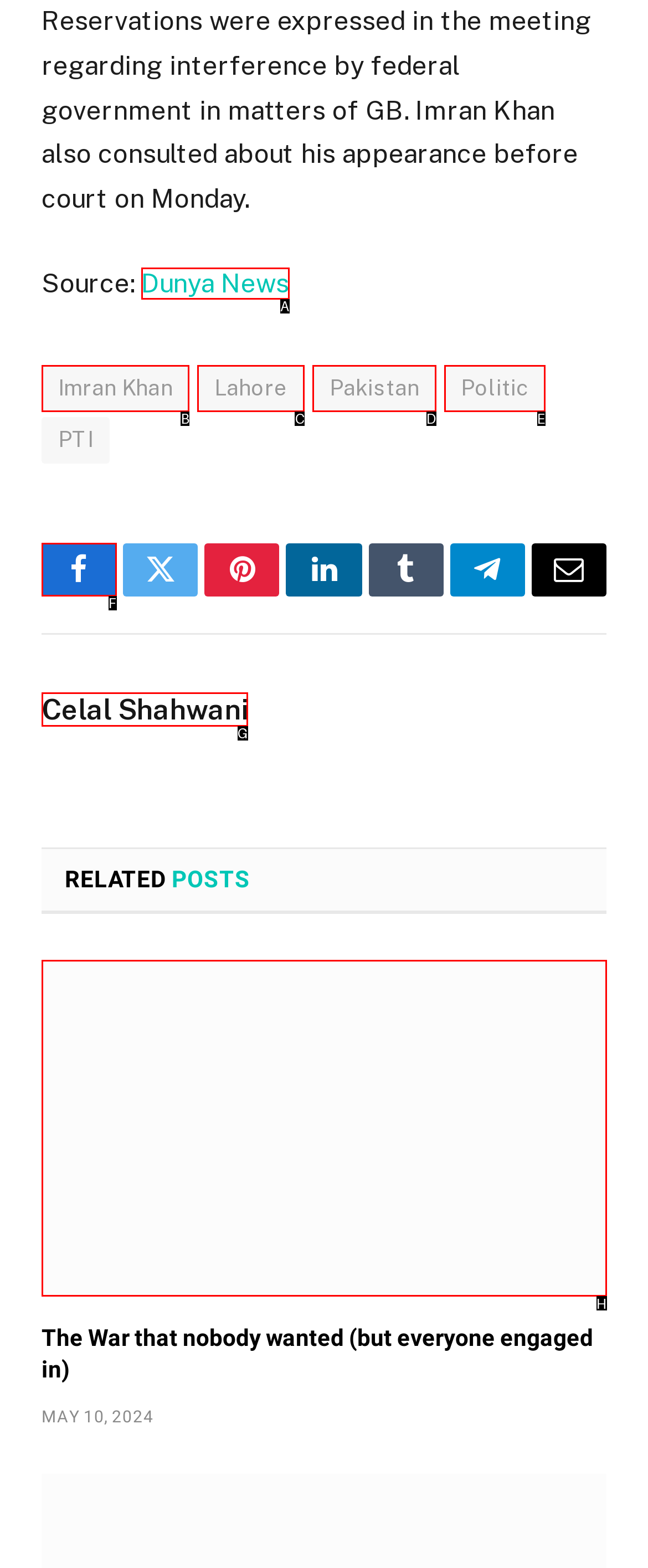Using the provided description: Imran Khan, select the most fitting option and return its letter directly from the choices.

B